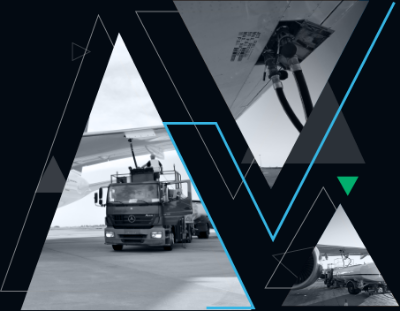Answer the question in one word or a short phrase:
What type of fuel is ideally suited for business jets?

Jet A-1 fuel